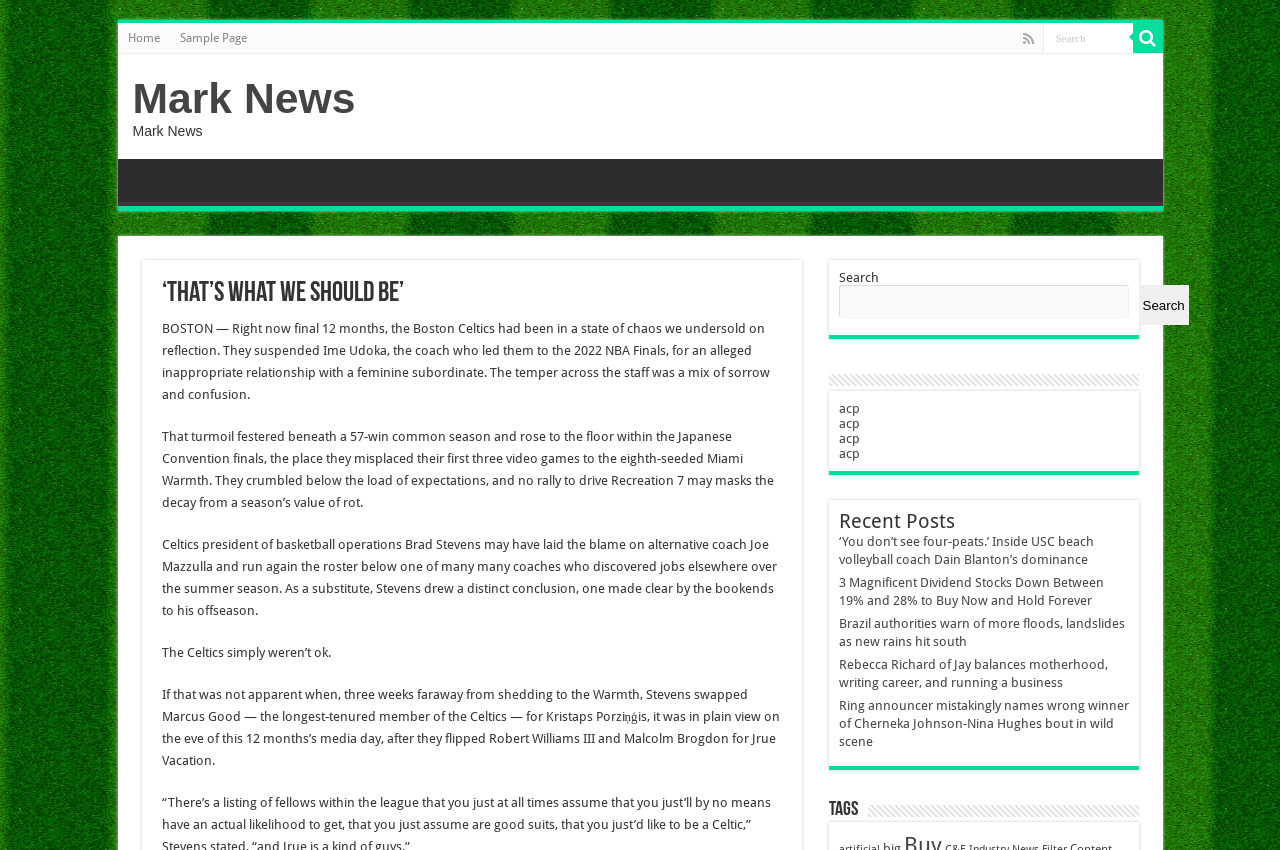Generate a detailed explanation of the webpage's features and information.

The webpage appears to be a news article page, specifically focused on the Boston Celtics. At the top of the page, there are several navigation links, including "Home" and "Sample Page", positioned on the left side, and a search bar with a magnifying glass icon on the right side. 

Below the navigation links, there is a prominent heading "Mark News Mark News" with a link to "Mark News" underneath. The main article title "‘That’s what we should be’" is displayed prominently, followed by a series of paragraphs discussing the Boston Celtics' performance last year, including their coach's suspension and their loss in the Eastern Conference finals.

To the right of the main article, there is a section titled "Recent Posts" with several links to other news articles, including topics such as USC beach volleyball, dividend stocks, floods in Brazil, and a boxing match. 

At the very bottom of the page, there is a "Tags" section. Throughout the page, there are no images, but several icons, including a search icon and a button with a Unicode character "\uf002".